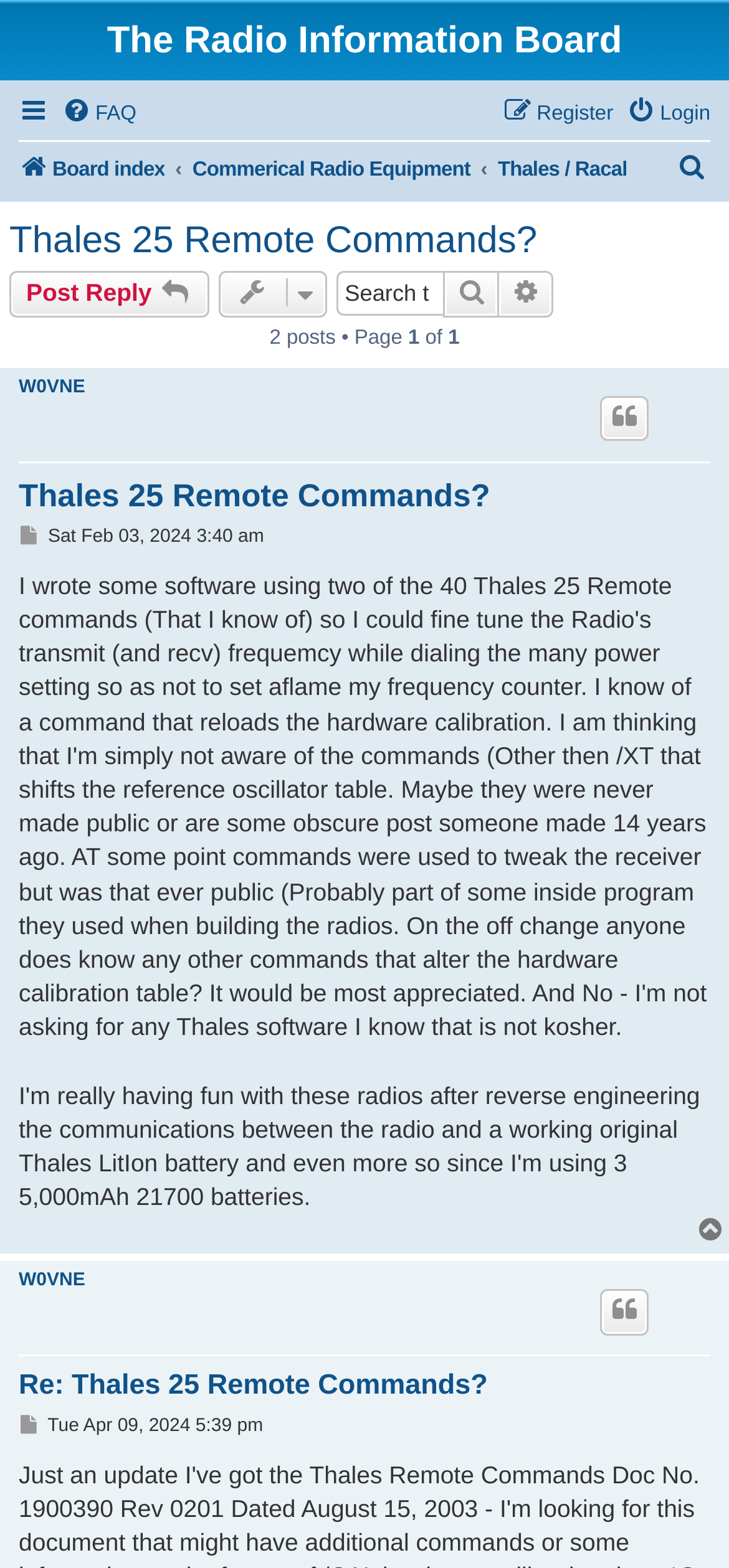Using a single word or phrase, answer the following question: 
What is the date of the latest post?

Tue Apr 09, 2024 5:39 pm